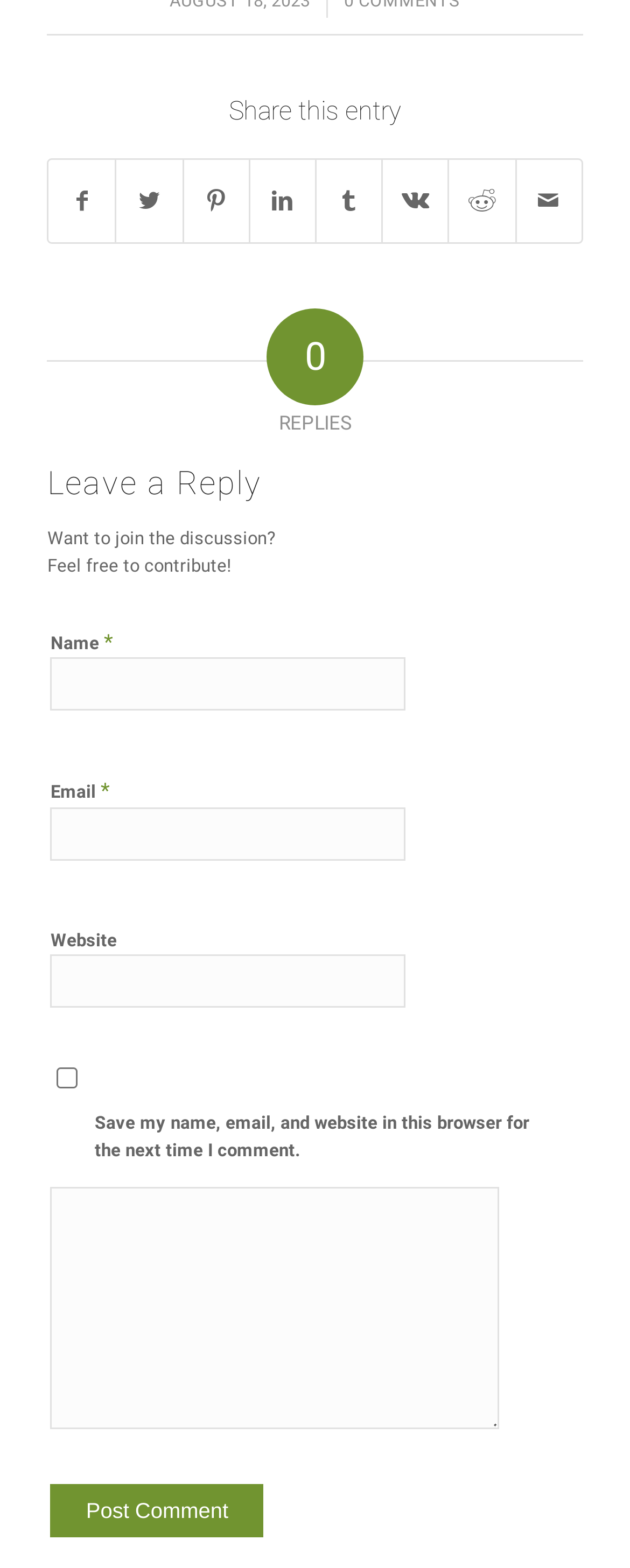Determine the bounding box coordinates of the region that needs to be clicked to achieve the task: "Post a comment".

[0.08, 0.947, 0.419, 0.981]